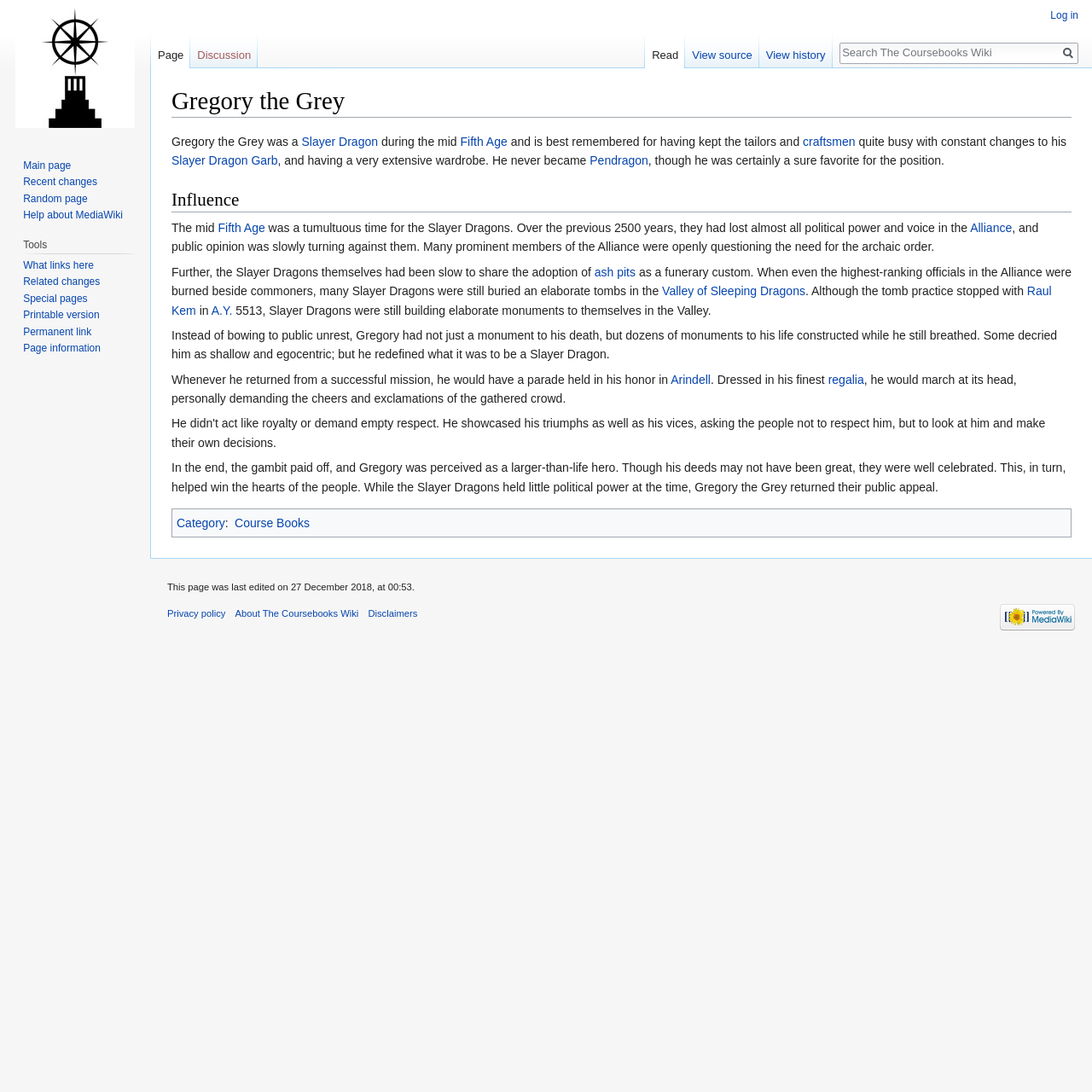Provide the bounding box coordinates for the specified HTML element described in this description: "Disclaimers". The coordinates should be four float numbers ranging from 0 to 1, in the format [left, top, right, bottom].

[0.337, 0.557, 0.382, 0.566]